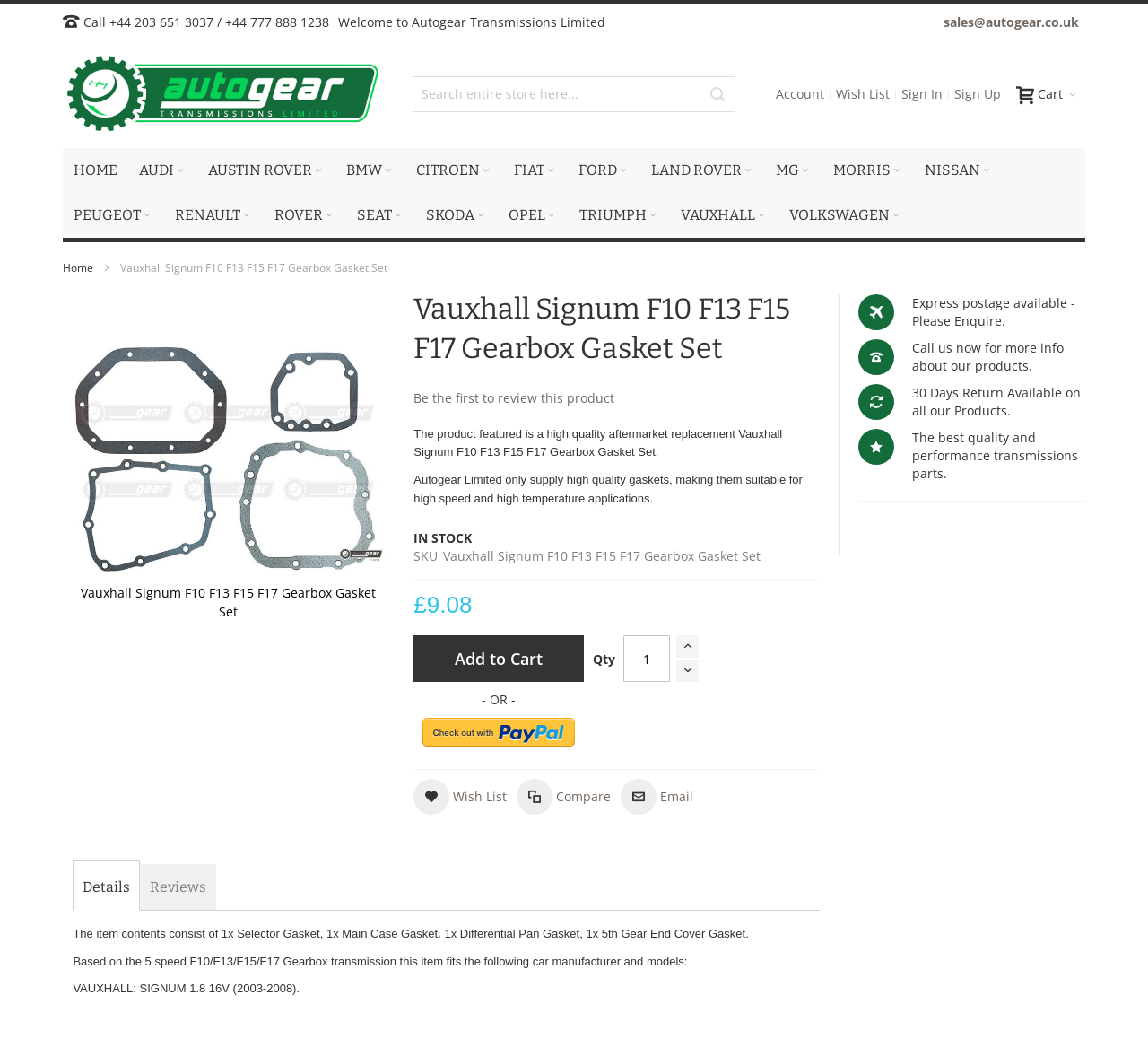Please identify the bounding box coordinates of the element that needs to be clicked to perform the following instruction: "visit the 'About Us' page".

None